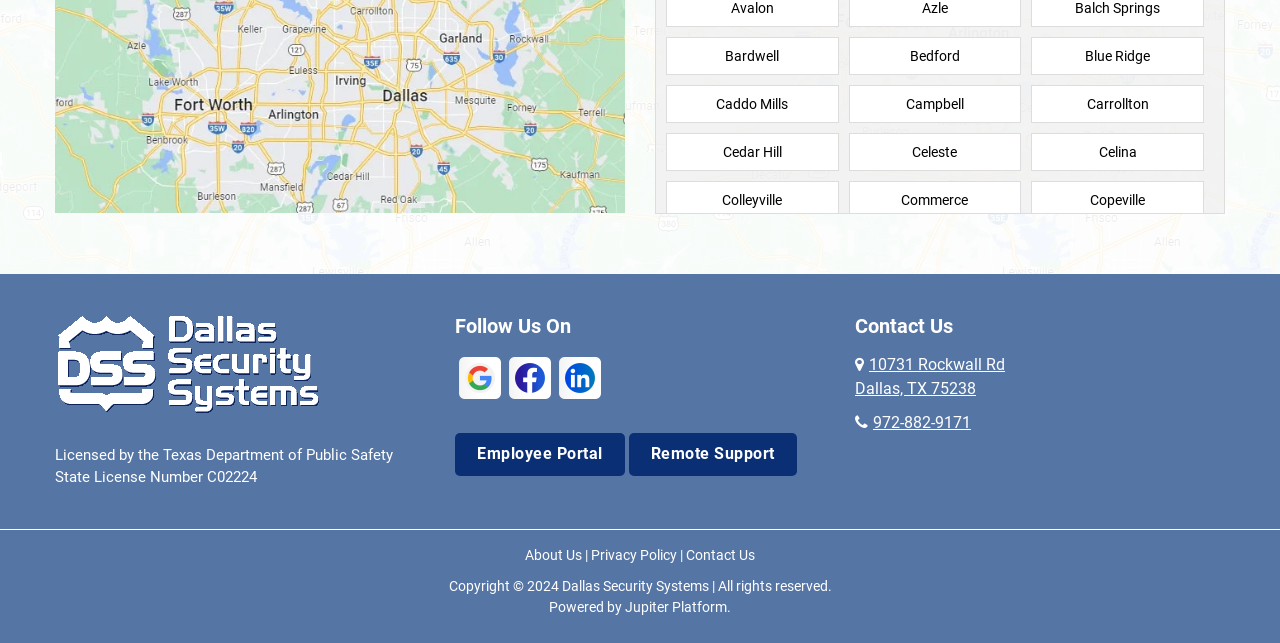What is the name of the security systems company?
Could you answer the question with a detailed and thorough explanation?

I found the answer by looking at the logo of the company, which is an image with the text 'Dallas Security Systems' on it. This logo is located at the top of the webpage.